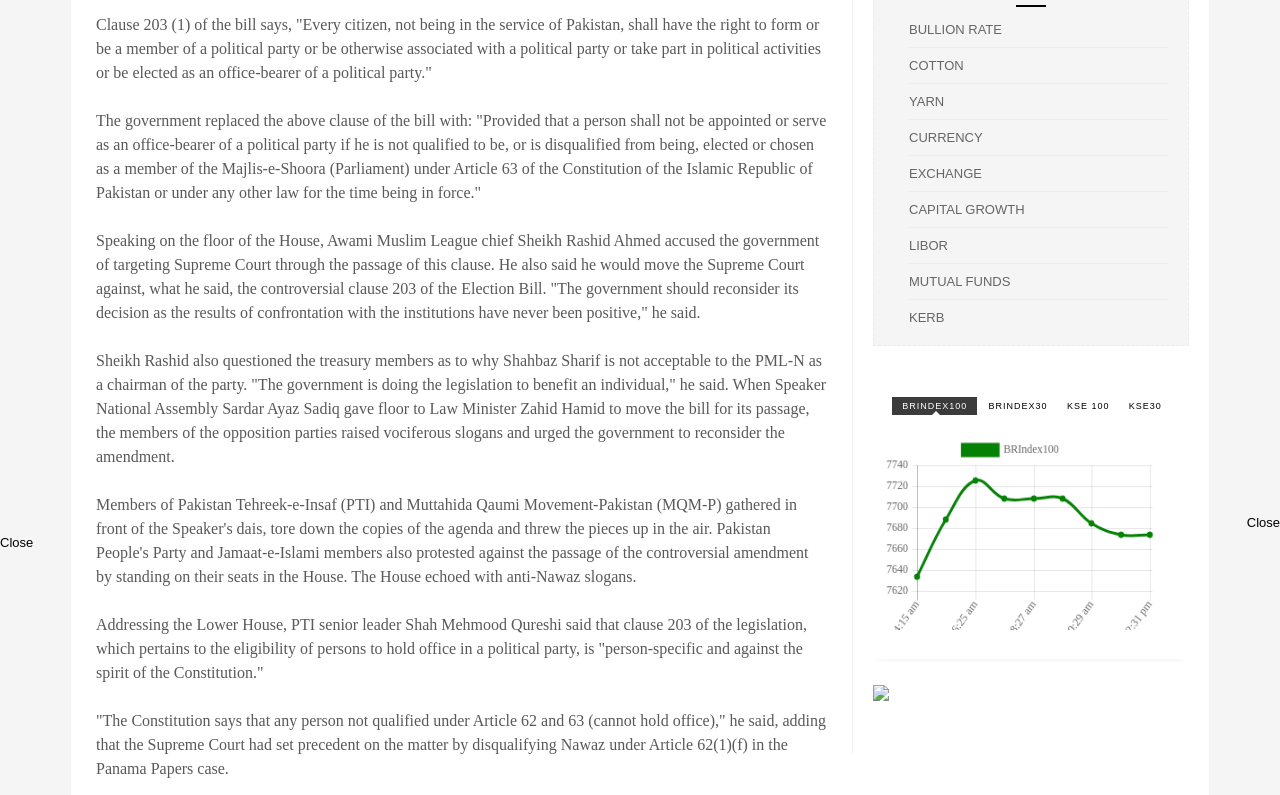Provide the bounding box for the UI element matching this description: "Reviews".

None